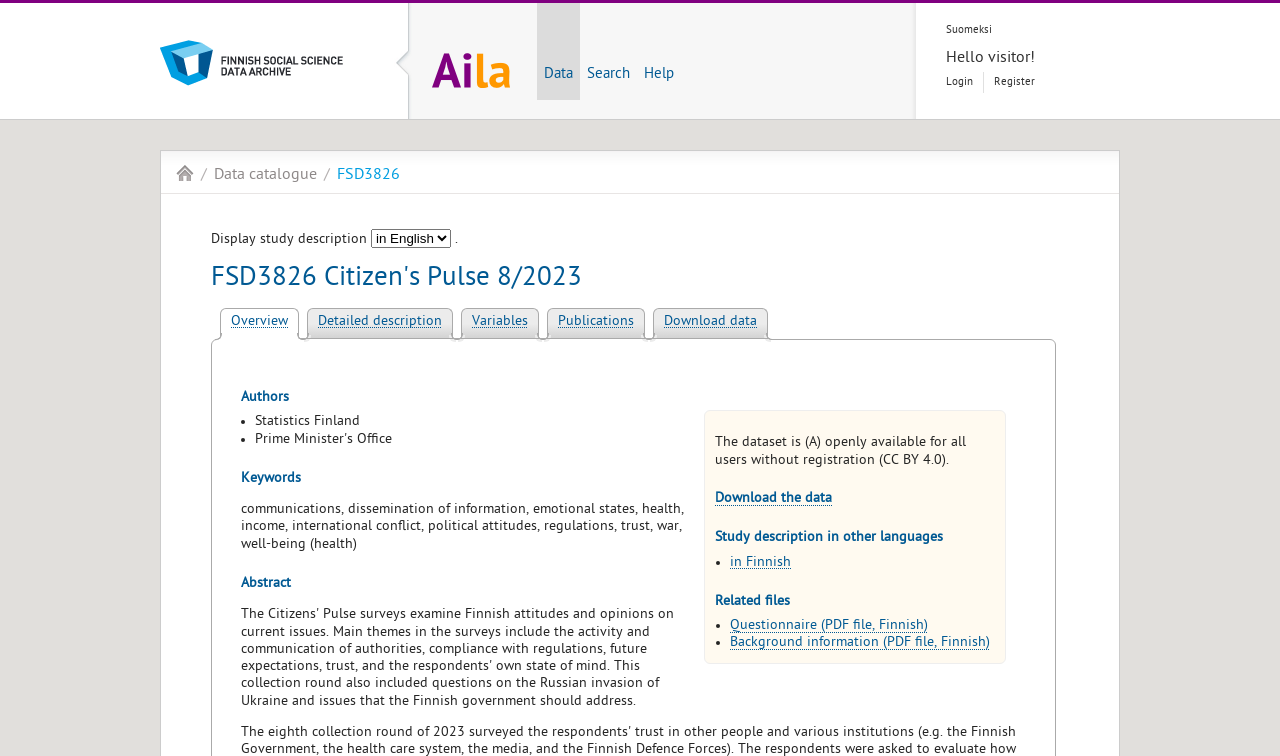Determine the bounding box coordinates of the section to be clicked to follow the instruction: "Login to the system". The coordinates should be given as four float numbers between 0 and 1, formatted as [left, top, right, bottom].

[0.739, 0.102, 0.76, 0.117]